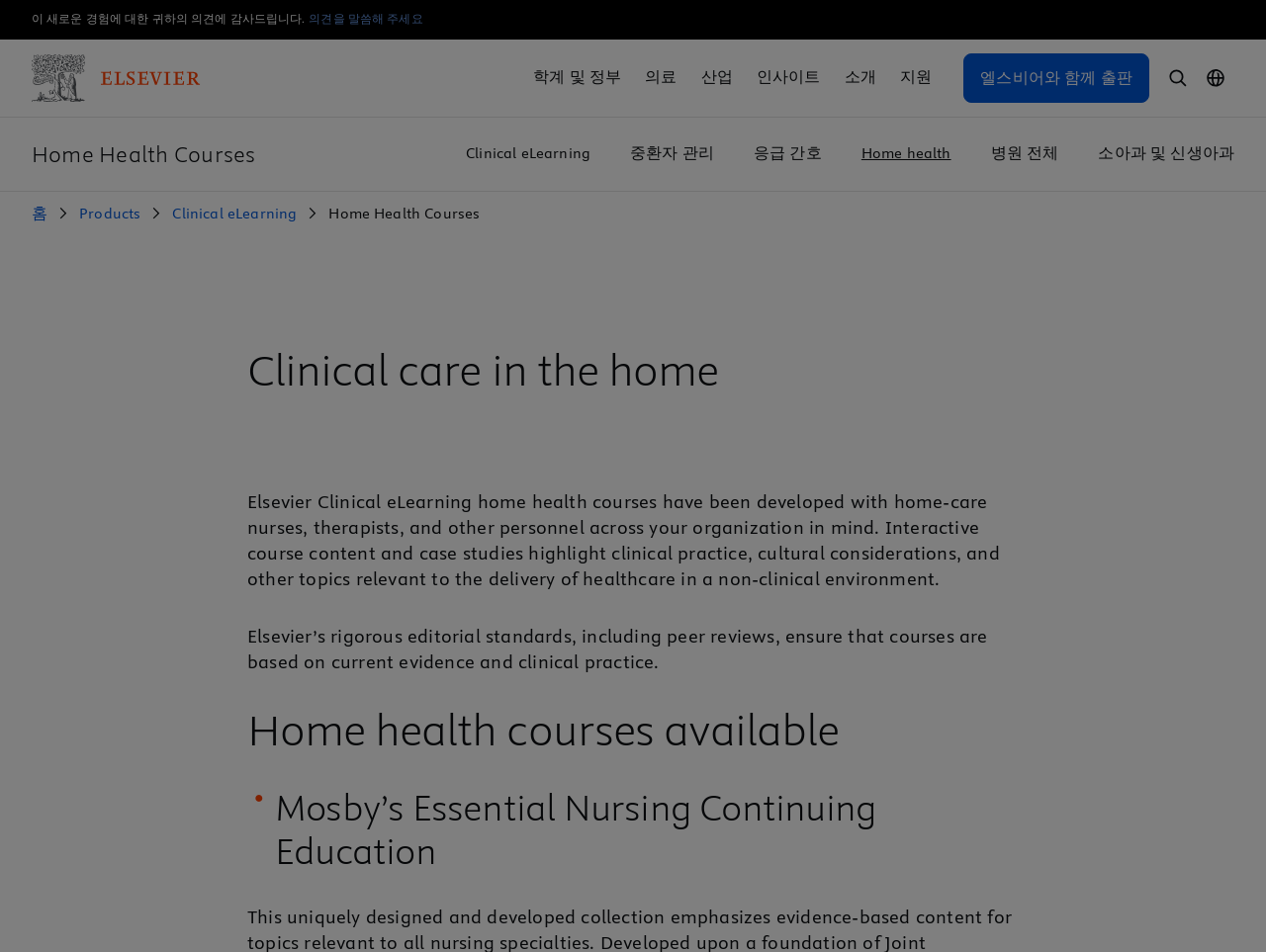Give an extensive and precise description of the webpage.

This webpage is about Elsevier's Clinical eLearning courses for home-based healthcare professionals, including nurses, therapists, and other personnel. At the top left, there is a logo of Elsevier, accompanied by a link to the Elsevier website. Below the logo, there is a navigation menu with buttons for different categories, such as academia, government, healthcare, industry, insights, introduction, and support.

On the top right, there is a search button with a magnifying glass icon, and a location selector button. Below the navigation menu, there is a heading "Home Health Courses" followed by a secondary navigation menu with links to different subtopics, including Clinical eLearning, critical care management, emergency nursing, home health, hospital-wide, and pediatrics and neonatology.

The main content of the webpage is divided into three sections. The first section has a heading "Clinical care in the home" and describes the Clinical eLearning home health courses, which are designed for home-care nurses, therapists, and other personnel. The text explains that the courses cover clinical practice, cultural considerations, and other topics relevant to delivering healthcare in a non-clinical environment.

The second section has a heading "Home health courses available" and lists the available courses, including Mosby's Essential Nursing Continuing Education. The third section is not explicitly defined but appears to provide more information about the courses, including the rigorous editorial standards and peer reviews that ensure the courses are based on current evidence and clinical practice.

Throughout the webpage, there are several images, including icons for the navigation menu and the search button, as well as a logo for Elsevier. There are also several links to other pages, including the Elsevier website, and a feedback link at the top right.